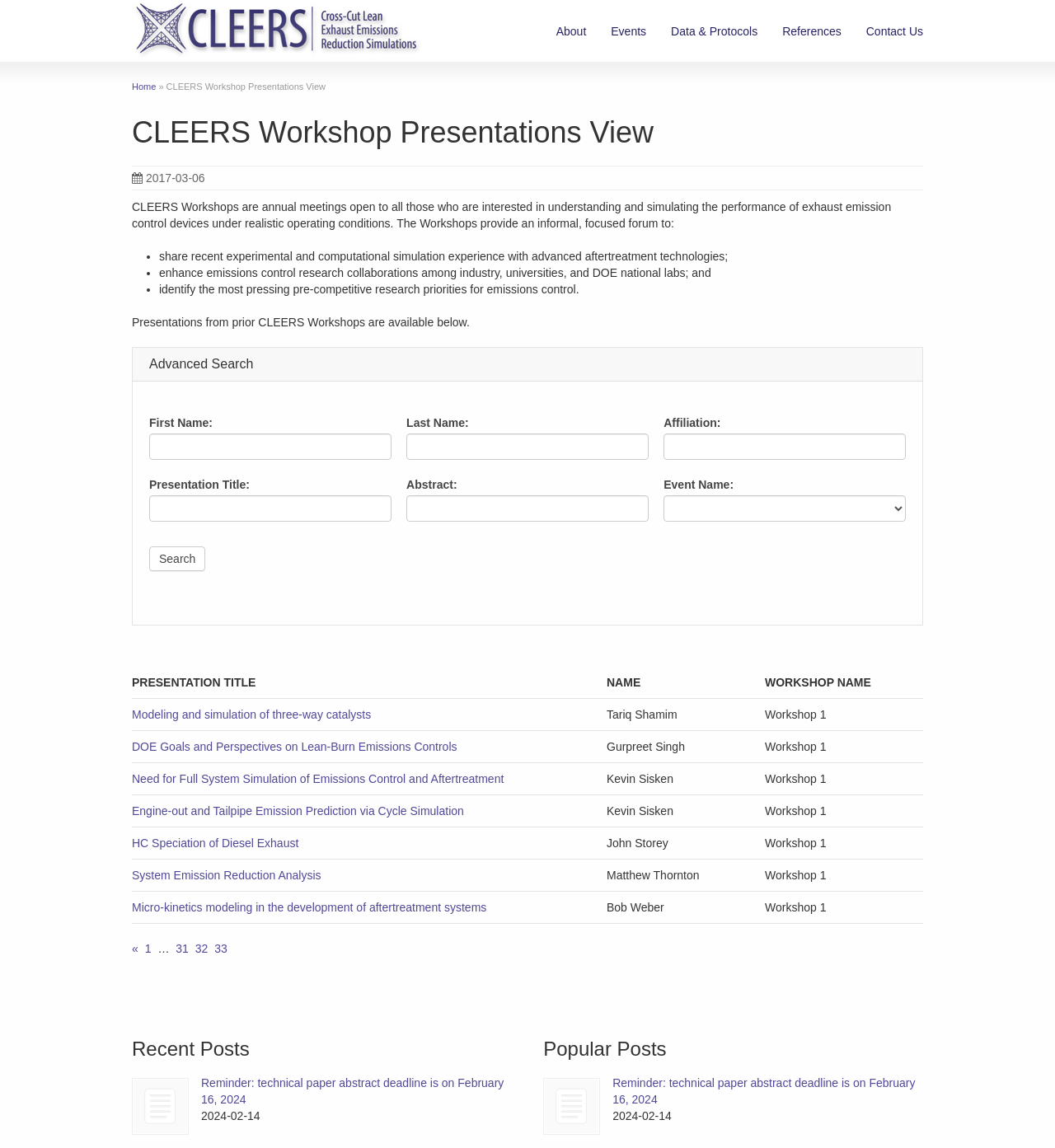Respond with a single word or phrase:
What is the event name that can be selected in the search form?

Workshop 1